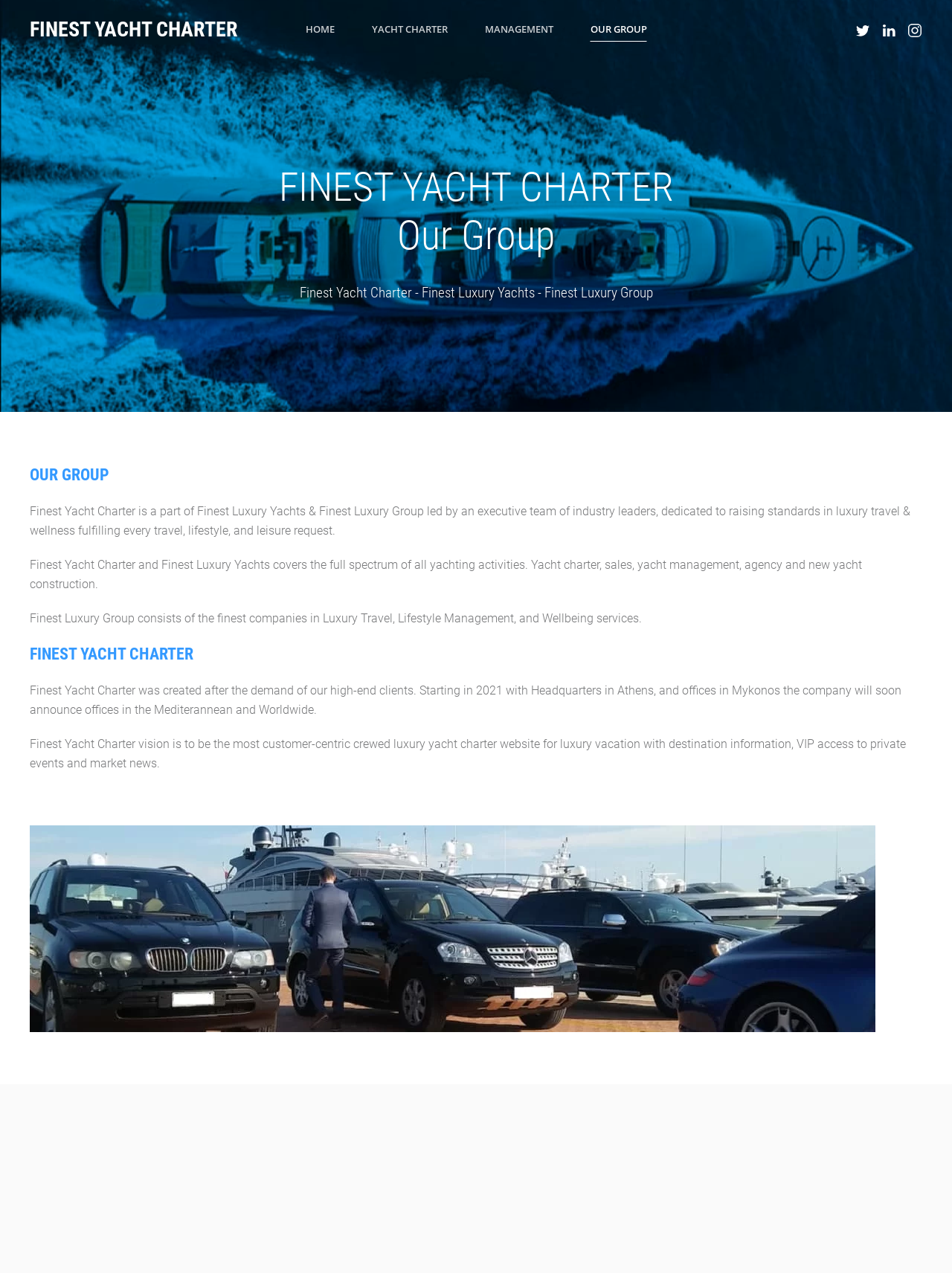Please provide the bounding box coordinates in the format (top-left x, top-left y, bottom-right x, bottom-right y). Remember, all values are floating point numbers between 0 and 1. What is the bounding box coordinate of the region described as: Our Group

[0.62, 0.0, 0.679, 0.047]